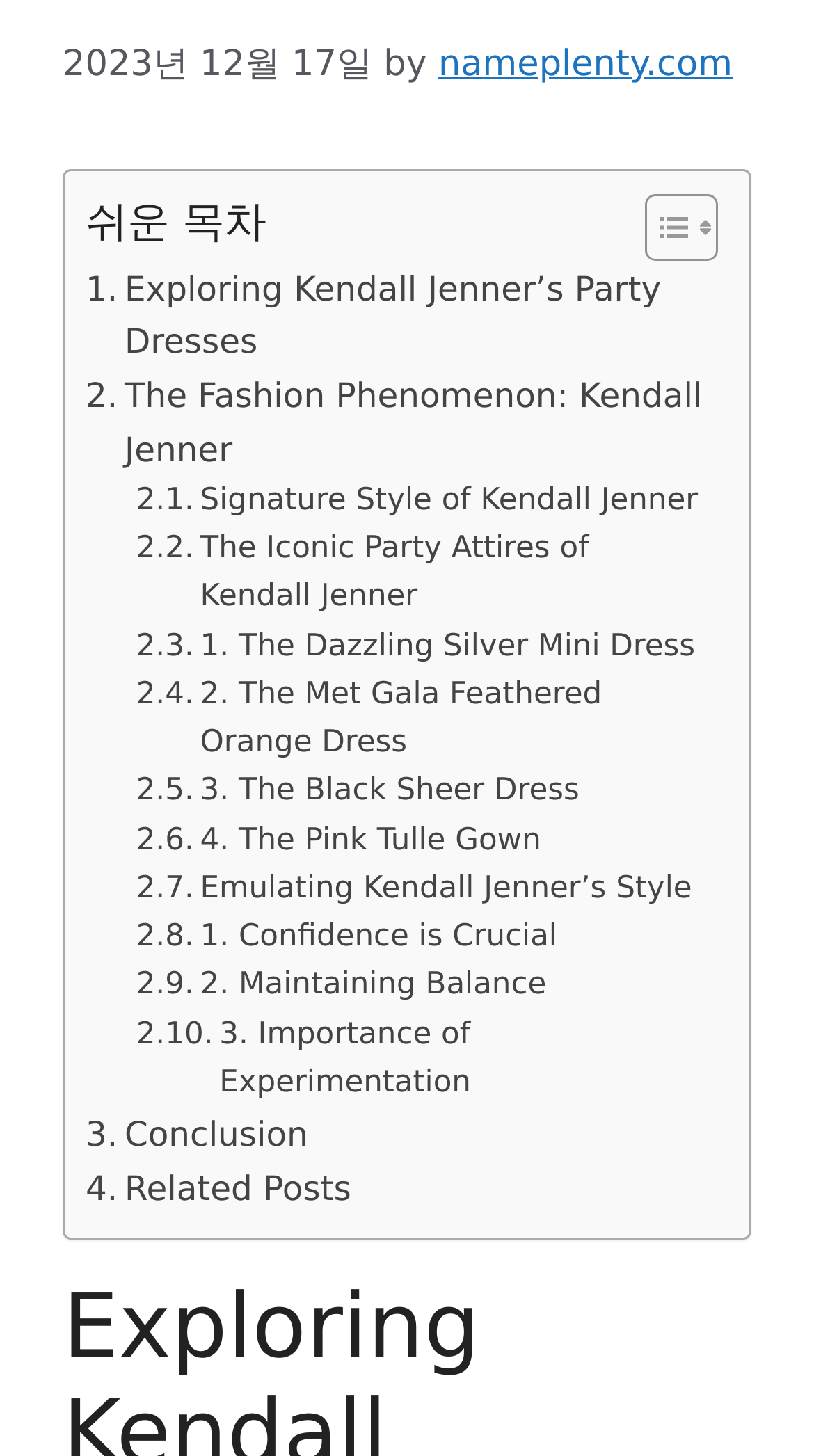Using the element description: "Related Posts", determine the bounding box coordinates for the specified UI element. The coordinates should be four float numbers between 0 and 1, [left, top, right, bottom].

[0.105, 0.798, 0.431, 0.836]